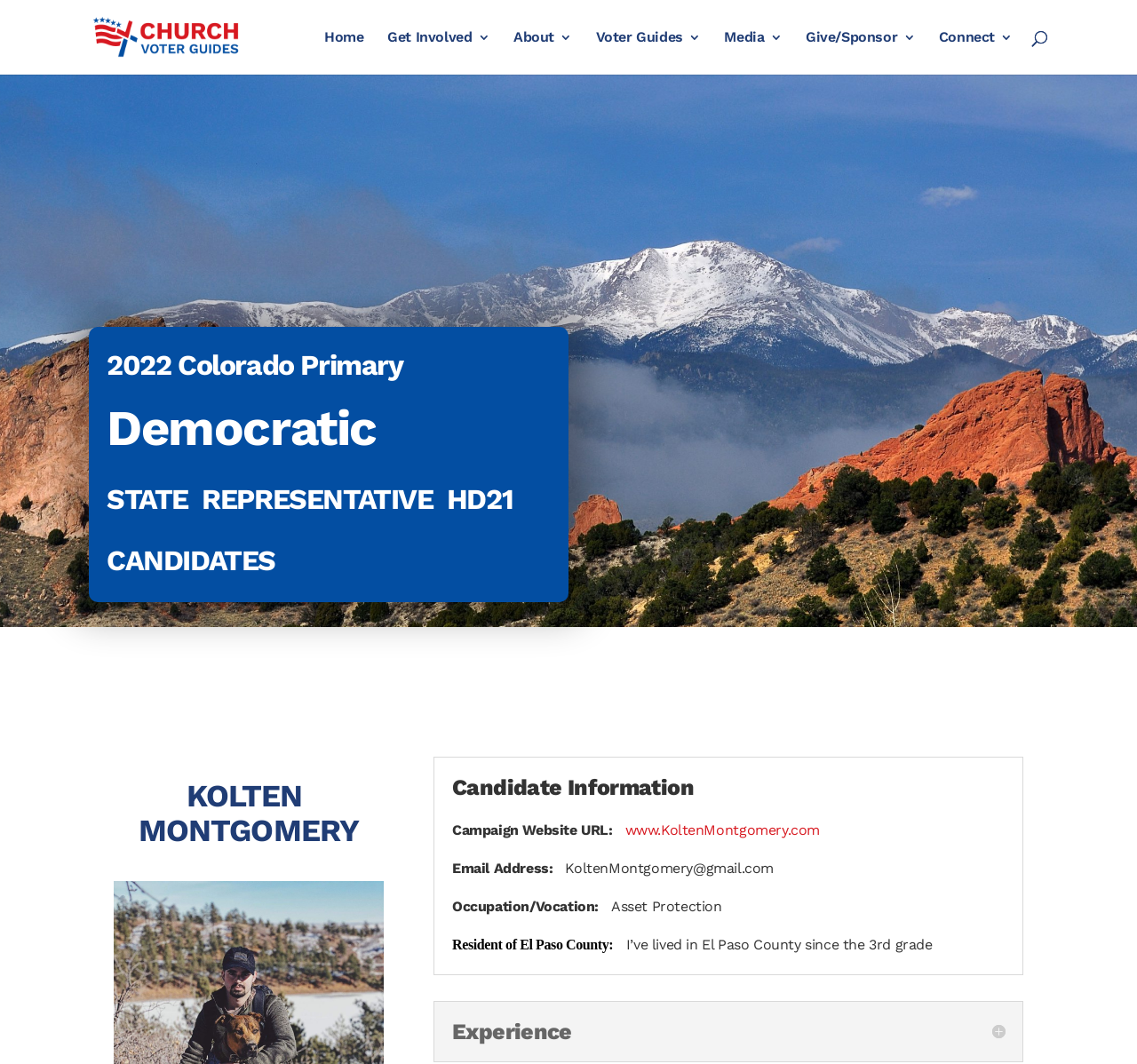Determine the bounding box coordinates of the clickable element necessary to fulfill the instruction: "go to Church Voter Guides". Provide the coordinates as four float numbers within the 0 to 1 range, i.e., [left, top, right, bottom].

[0.082, 0.026, 0.237, 0.042]